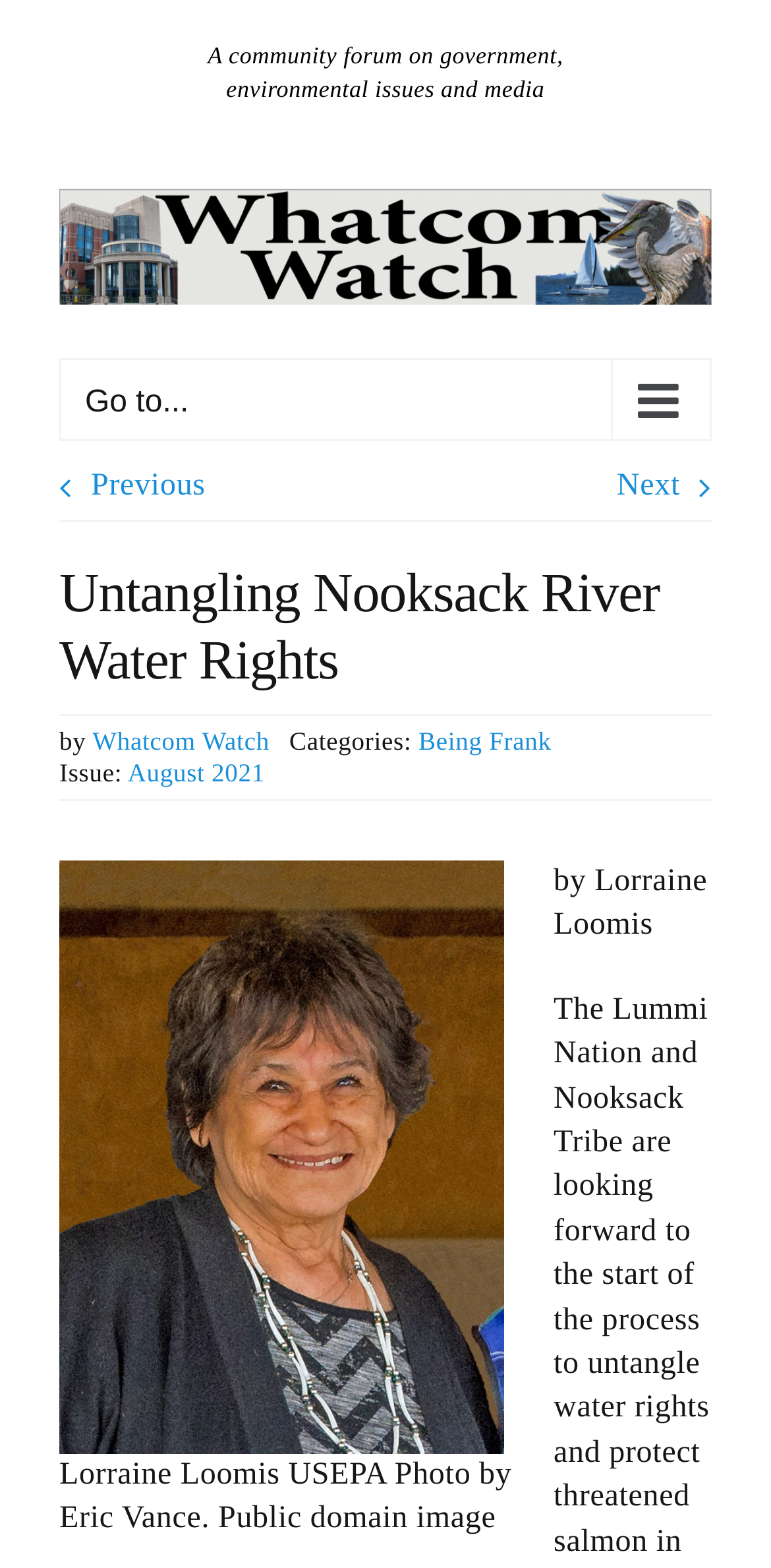Please mark the bounding box coordinates of the area that should be clicked to carry out the instruction: "Click on the Whatcom Watch Online Logo".

[0.077, 0.119, 0.923, 0.194]